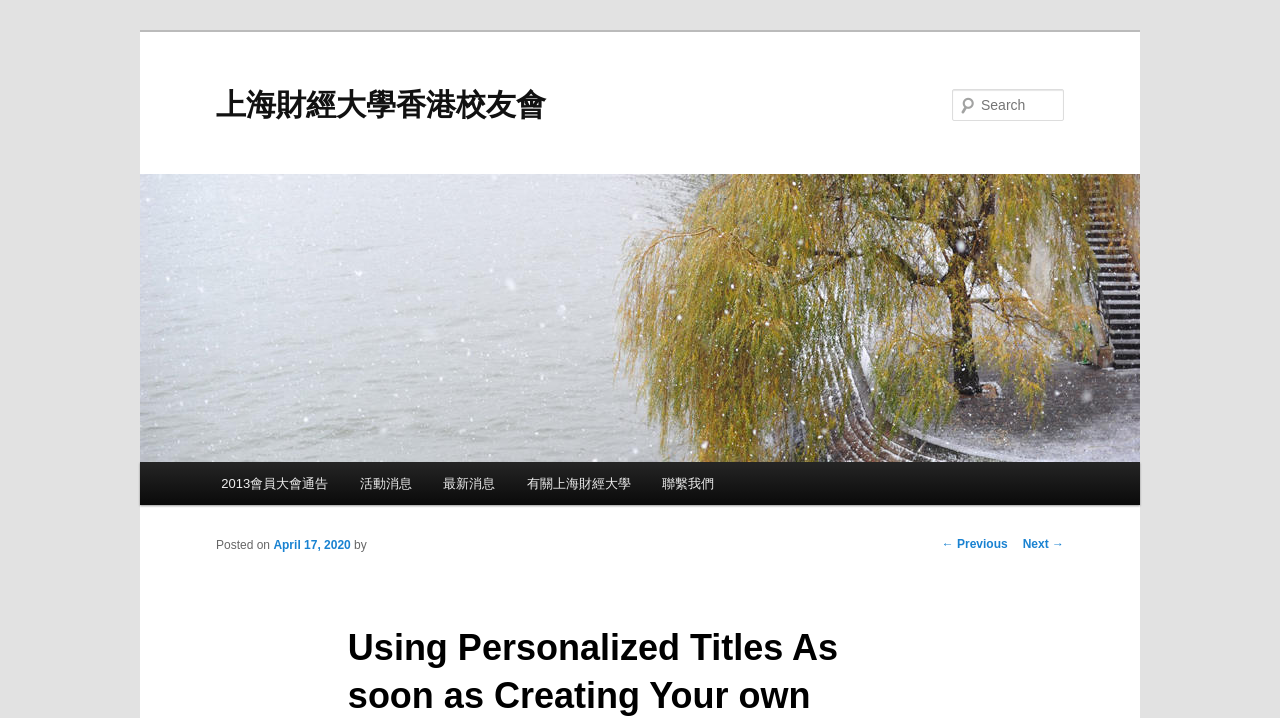Detail the webpage's structure and highlights in your description.

The webpage is about using personalized titles when creating a college essay, specifically related to the Shanghai University of Finance and Economics Hong Kong Alumni Association. 

At the top left, there is a link to skip to the primary content. Below it, there is a heading with the title of the alumni association. To the right of the heading, there is a link with the same title, accompanied by an image. 

On the top right, there is a search function, consisting of a static text "Search" and a text box. 

Below the search function, there is a main menu section, which contains five links: "2013會員大會通告", "活動消息", "最新消息", "有關上海財經大學", and "聯繫我們". 

The main content of the webpage is not explicitly described in the accessibility tree, but it is likely related to the topic of using personalized titles in college essays. 

At the bottom of the page, there is a post navigation section, which contains links to the previous and next posts, as well as information about the current post, including the date "April 17, 2020" and the author.